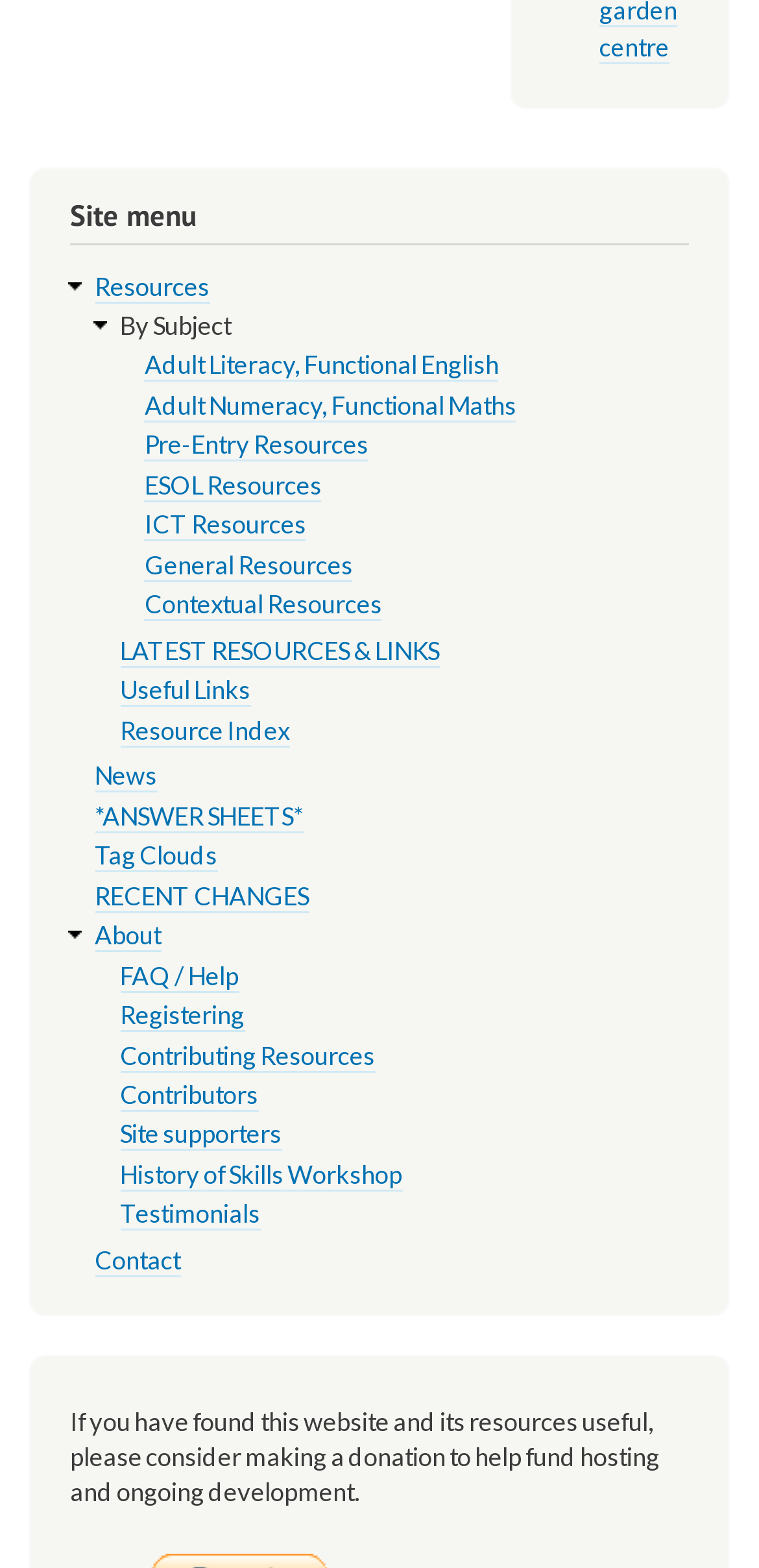Indicate the bounding box coordinates of the element that must be clicked to execute the instruction: "Check FAQ / Help". The coordinates should be given as four float numbers between 0 and 1, i.e., [left, top, right, bottom].

[0.158, 0.612, 0.314, 0.633]